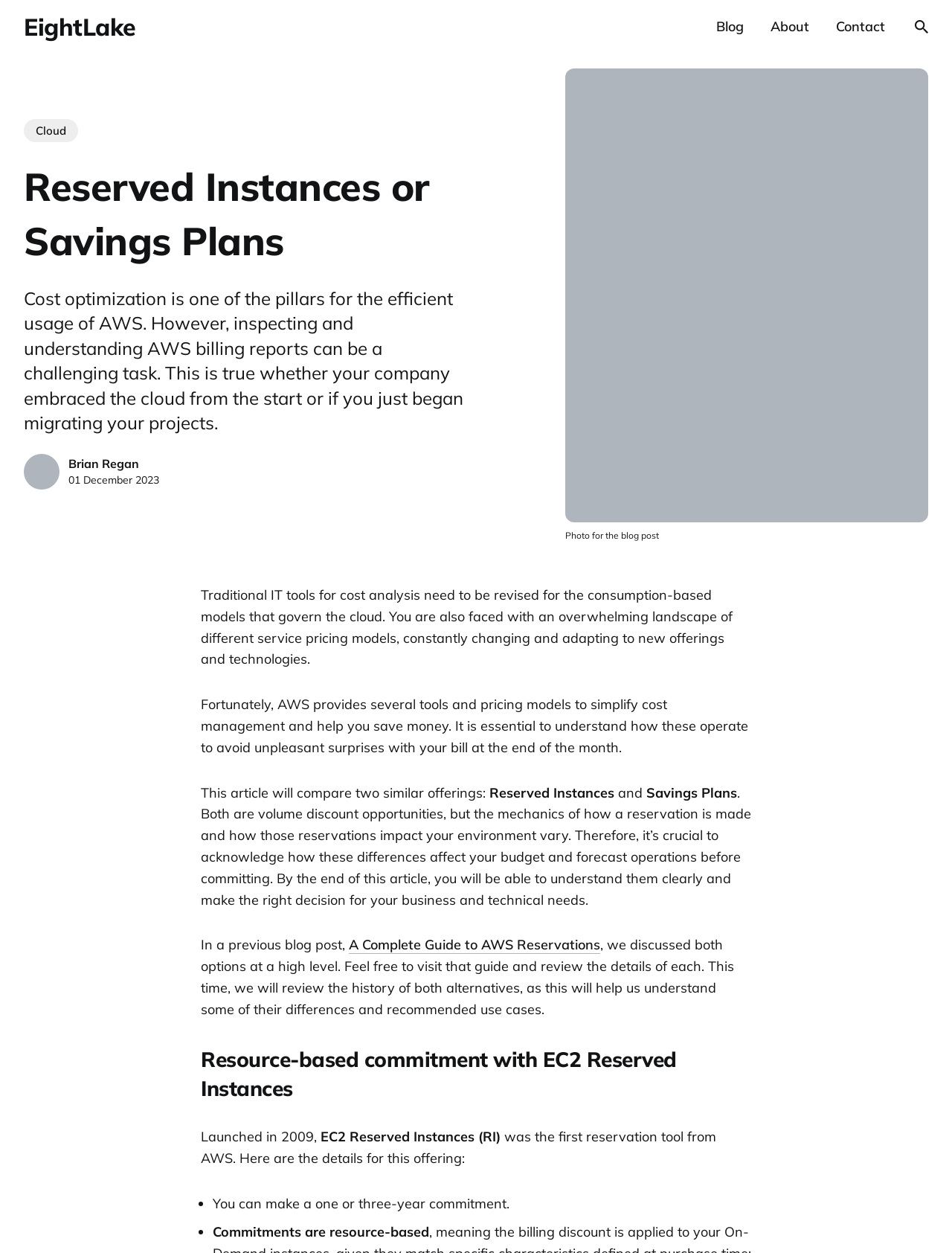What is the difference between Reserved Instances and Savings Plans?
Using the image provided, answer with just one word or phrase.

Mechanics of reservation and impact on environment